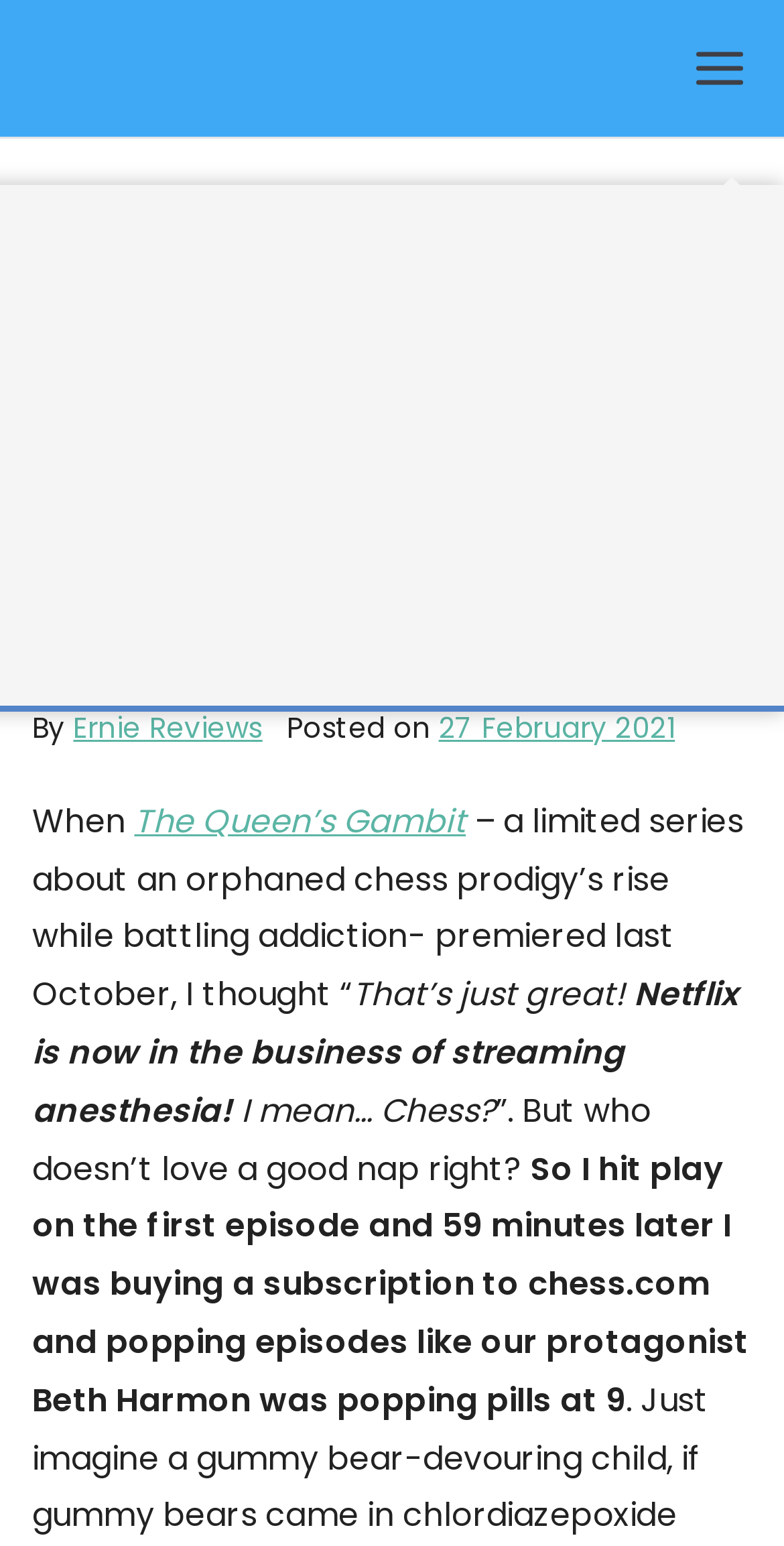Who is the author of the review?
Use the image to answer the question with a single word or phrase.

Ernie Reviews